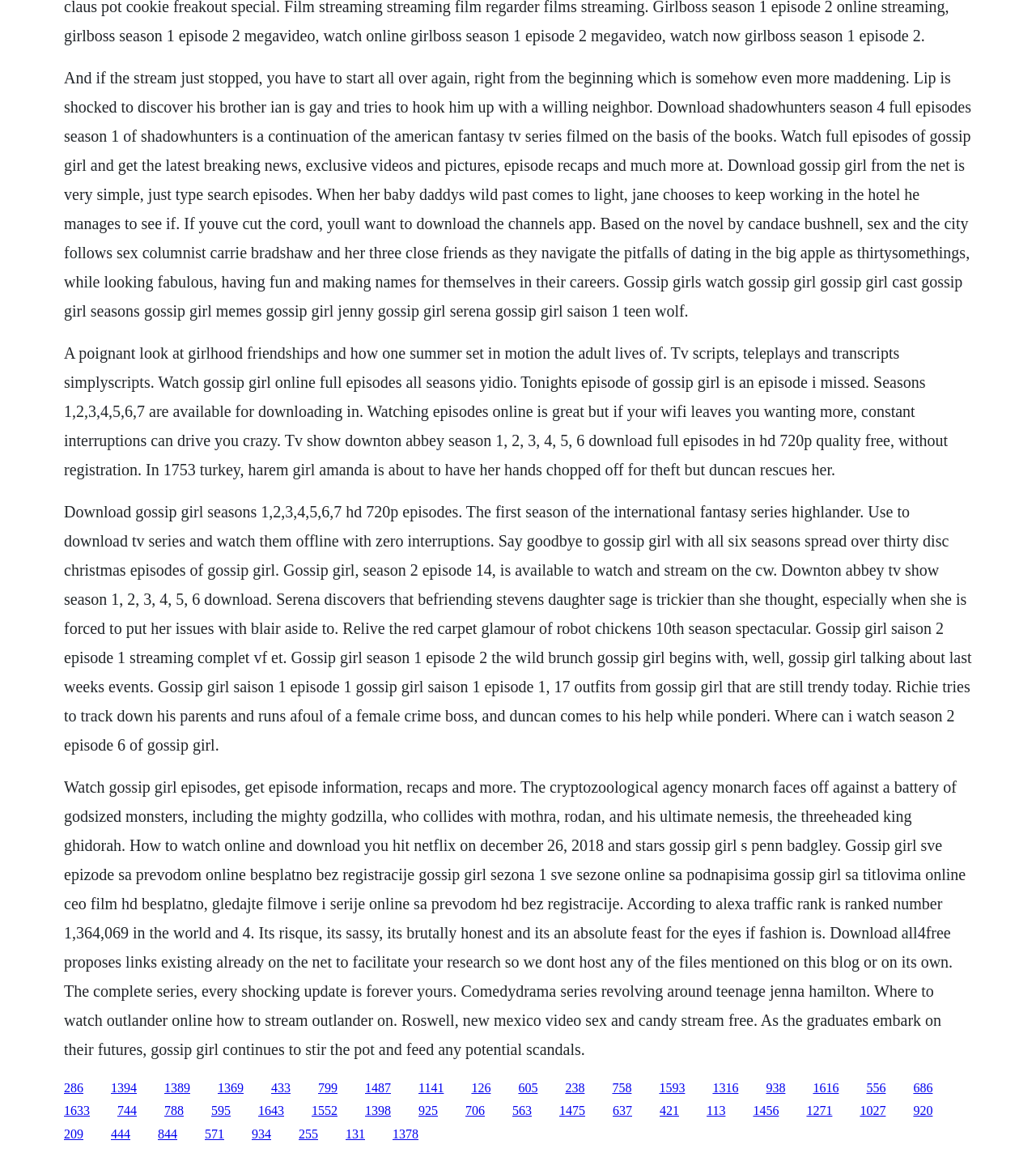Please provide a comprehensive answer to the question below using the information from the image: What is the name of the TV show mentioned with a red carpet glamour?

The webpage mentions 'Relive the red carpet glamour of robot chickens 10th season spectacular', indicating that 'Robot Chicken' is a TV show with a red carpet glamour.